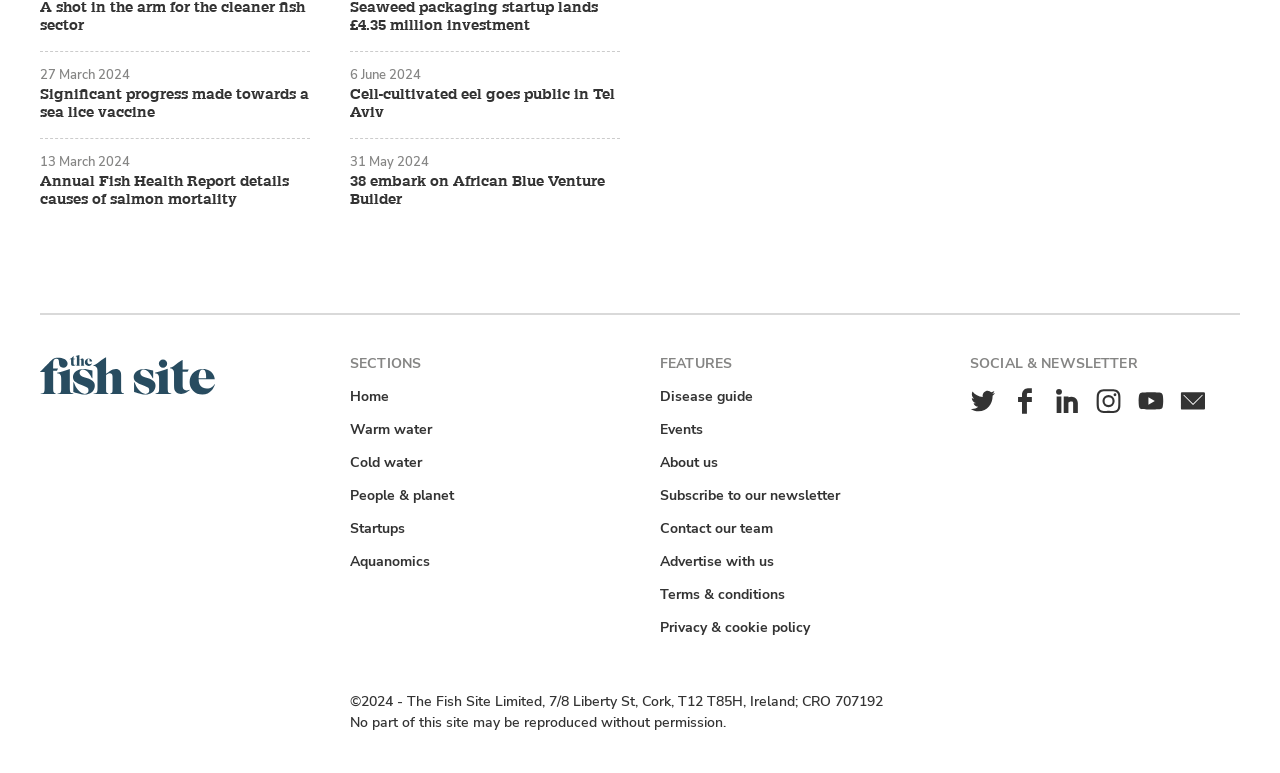Locate the bounding box coordinates of the area you need to click to fulfill this instruction: 'explore companies in the wind industry'. The coordinates must be in the form of four float numbers ranging from 0 to 1: [left, top, right, bottom].

None